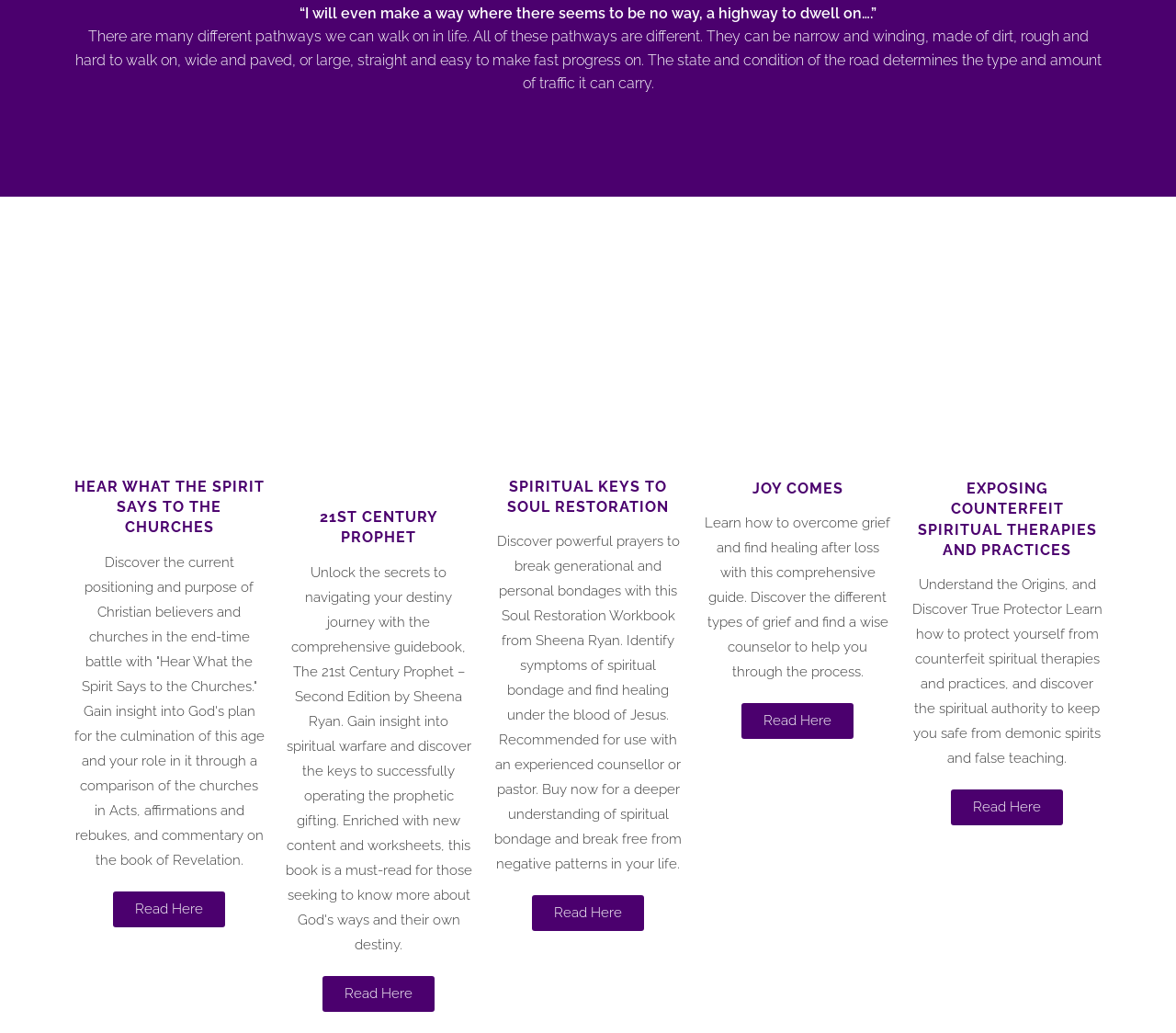Please provide the bounding box coordinates for the element that needs to be clicked to perform the instruction: "Explore '21ST CENTURY PROPHET'". The coordinates must consist of four float numbers between 0 and 1, formatted as [left, top, right, bottom].

[0.241, 0.491, 0.403, 0.531]